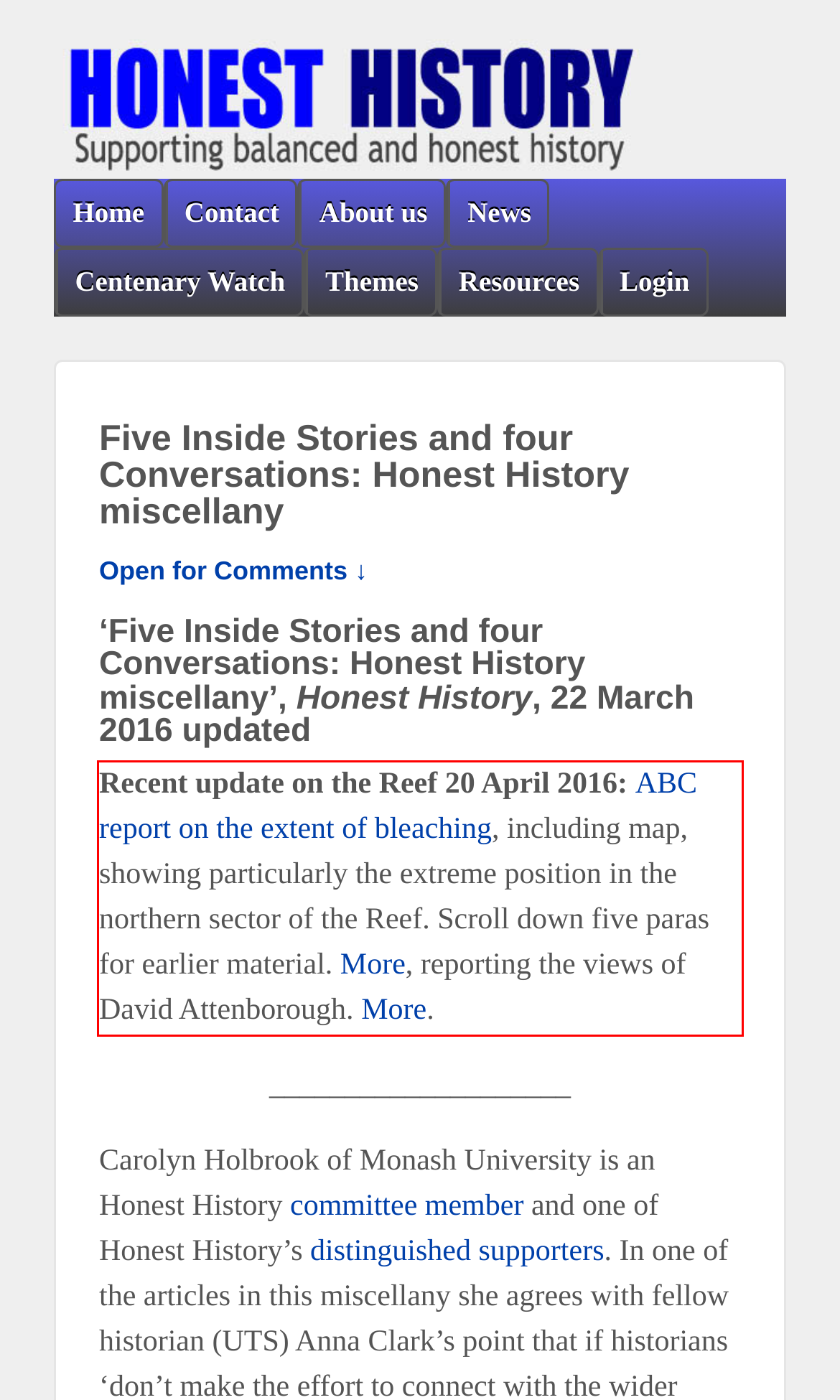Please identify and extract the text content from the UI element encased in a red bounding box on the provided webpage screenshot.

Recent update on the Reef 20 April 2016: ABC report on the extent of bleaching, including map, showing particularly the extreme position in the northern sector of the Reef. Scroll down five paras for earlier material. More, reporting the views of David Attenborough. More.